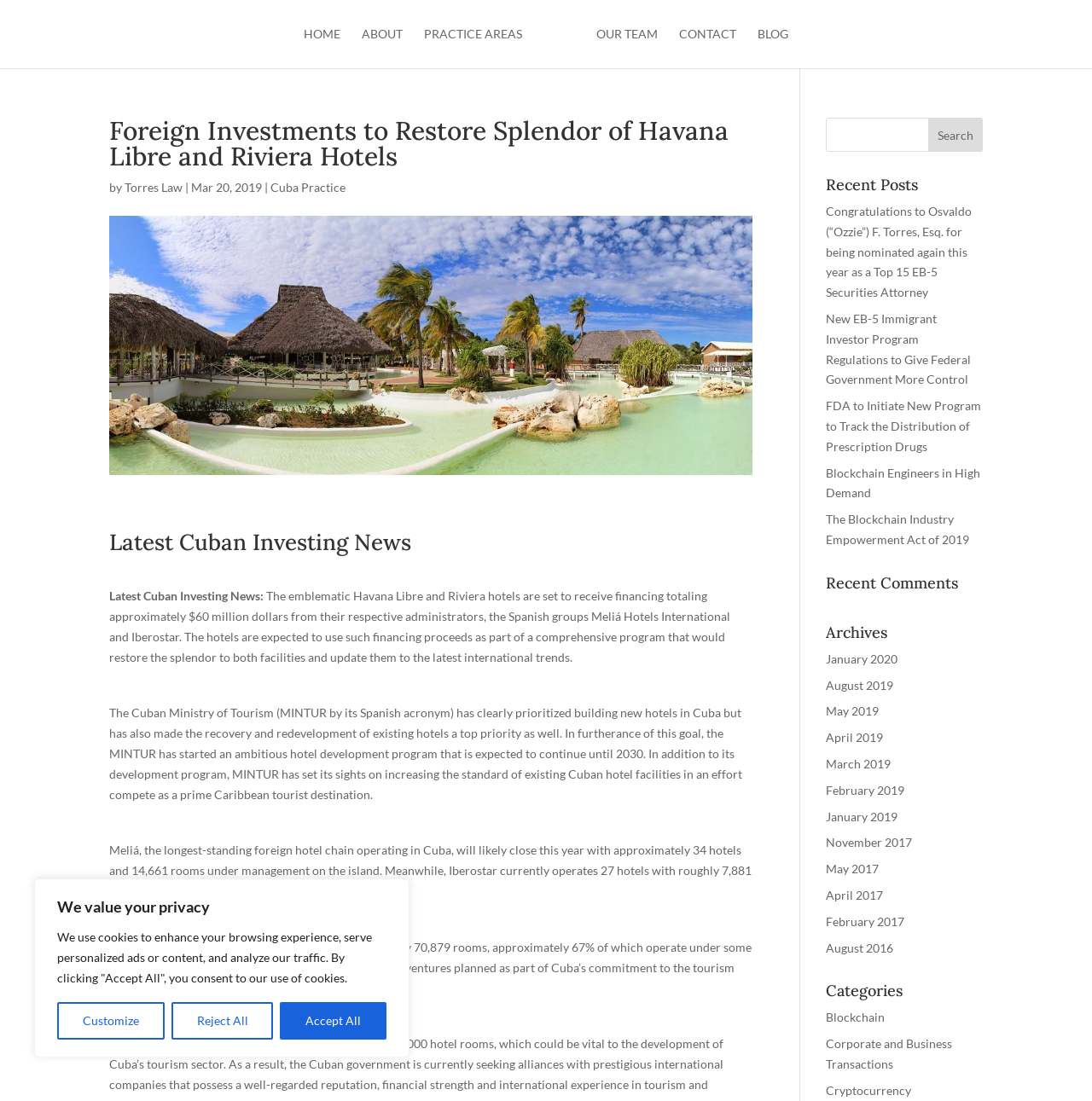What is the approximate amount of financing for the Habana Libre and Riviera hotels?
Please use the visual content to give a single word or phrase answer.

$60 million